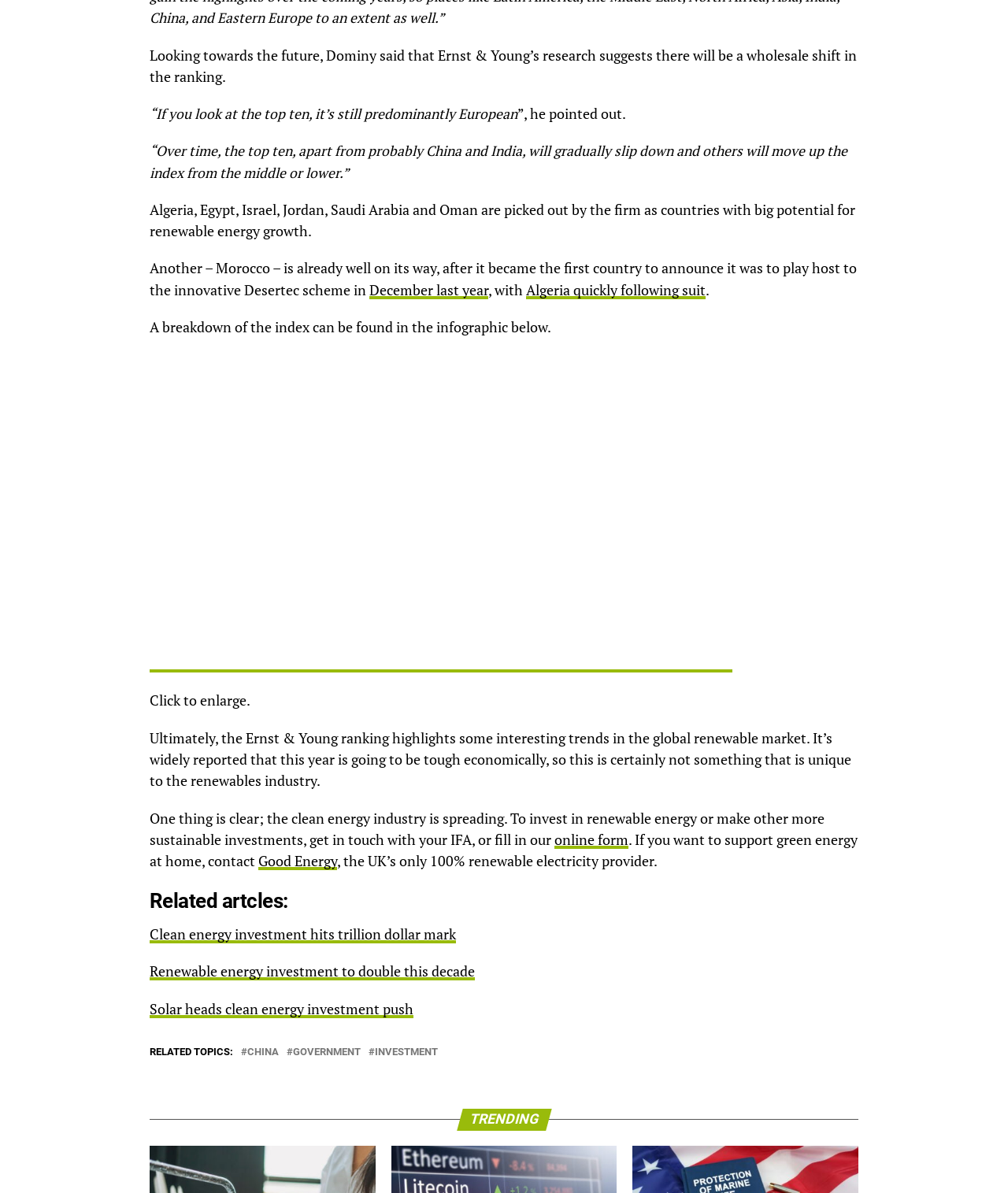Determine the bounding box coordinates of the clickable element to complete this instruction: "Get in touch with your IFA through the online form". Provide the coordinates in the format of four float numbers between 0 and 1, [left, top, right, bottom].

[0.55, 0.696, 0.623, 0.711]